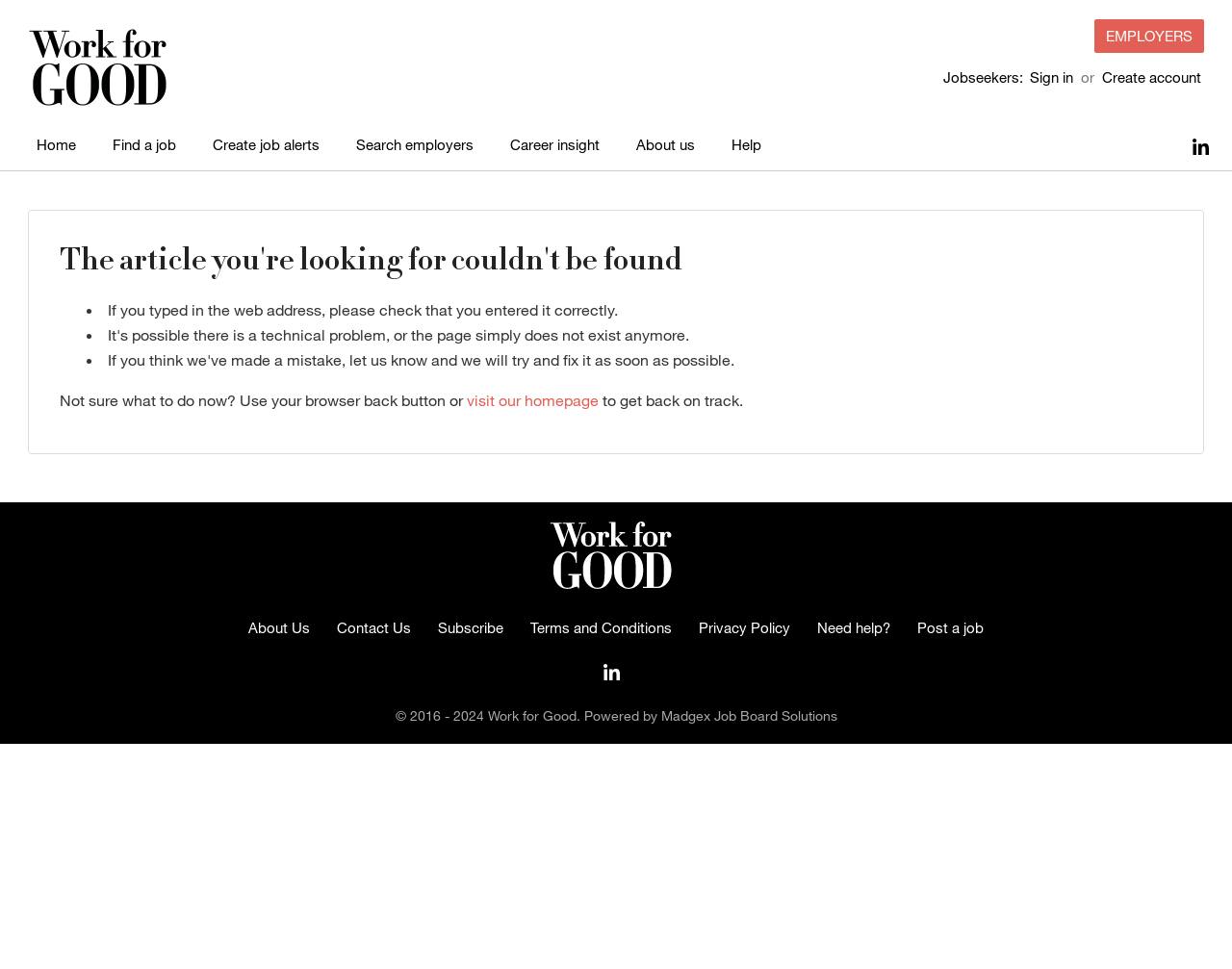Specify the bounding box coordinates of the area that needs to be clicked to achieve the following instruction: "Search employers".

[0.274, 0.124, 0.399, 0.175]